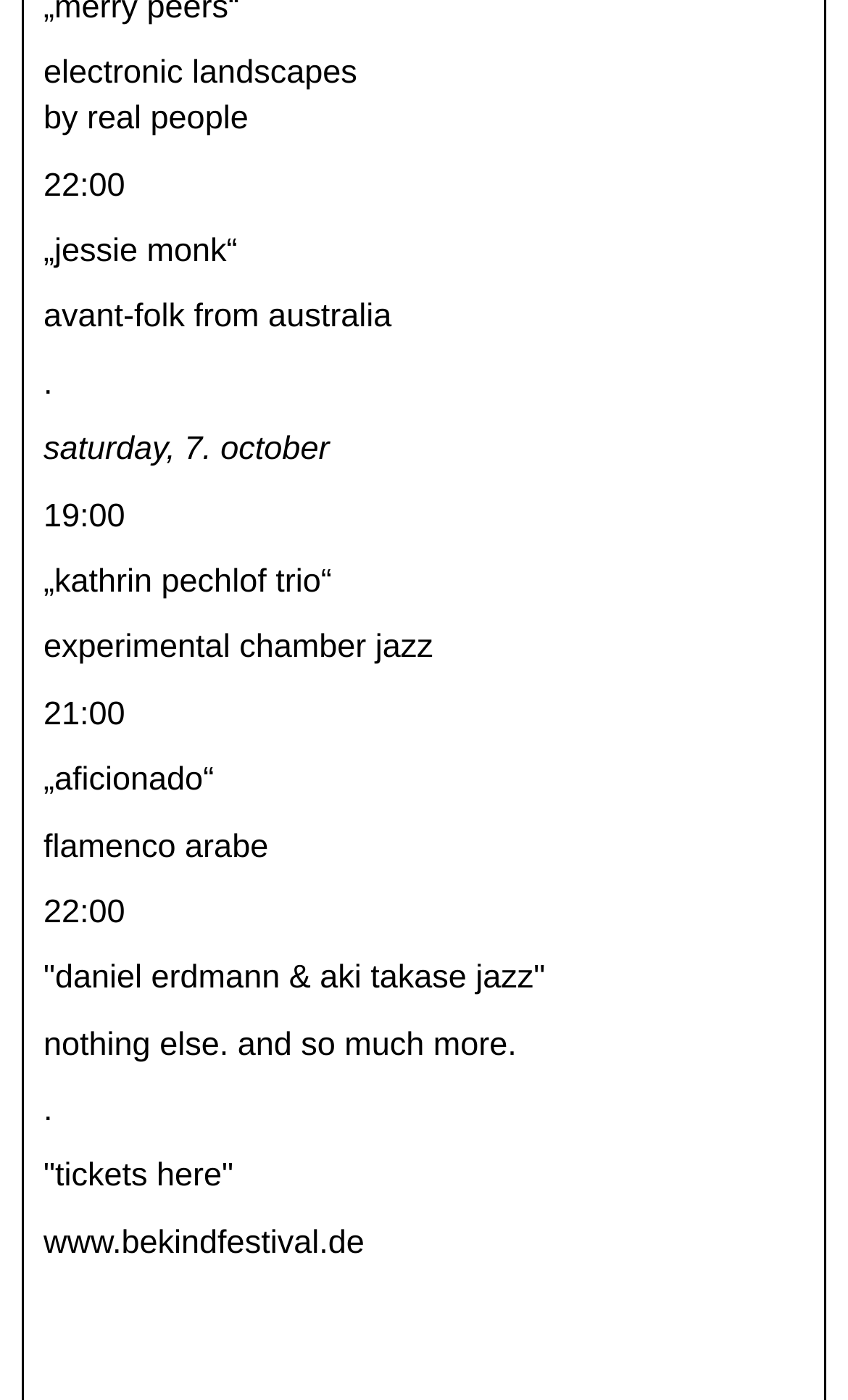Using the webpage screenshot, find the UI element described by electronic landscapes by real people. Provide the bounding box coordinates in the format (top-left x, top-left y, bottom-right x, bottom-right y), ensuring all values are floating point numbers between 0 and 1.

[0.051, 0.039, 0.421, 0.098]